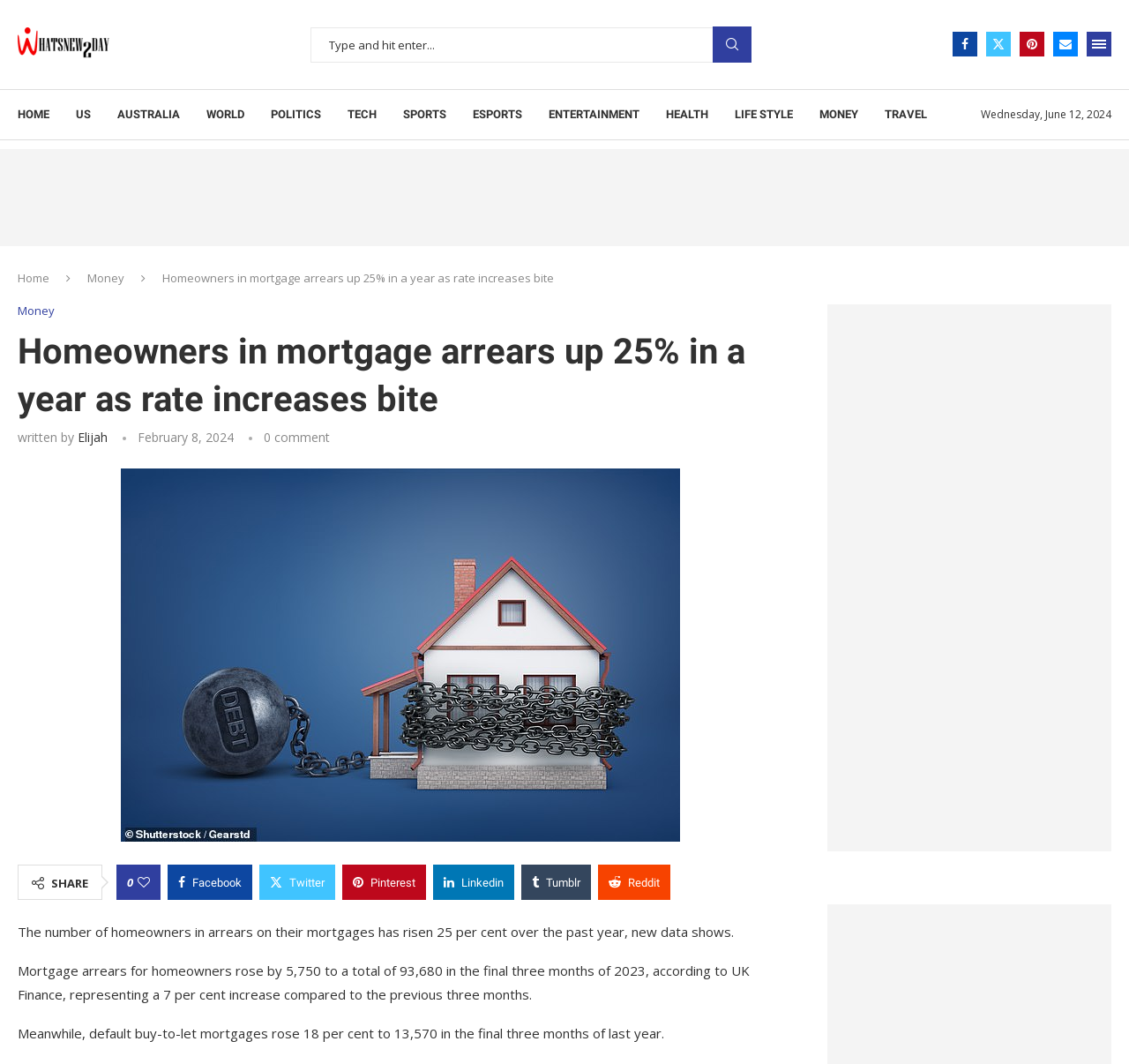Please specify the bounding box coordinates in the format (top-left x, top-left y, bottom-right x, bottom-right y), with all values as floating point numbers between 0 and 1. Identify the bounding box of the UI element described by: aria-label="Open Menu"

[0.962, 0.03, 0.984, 0.053]